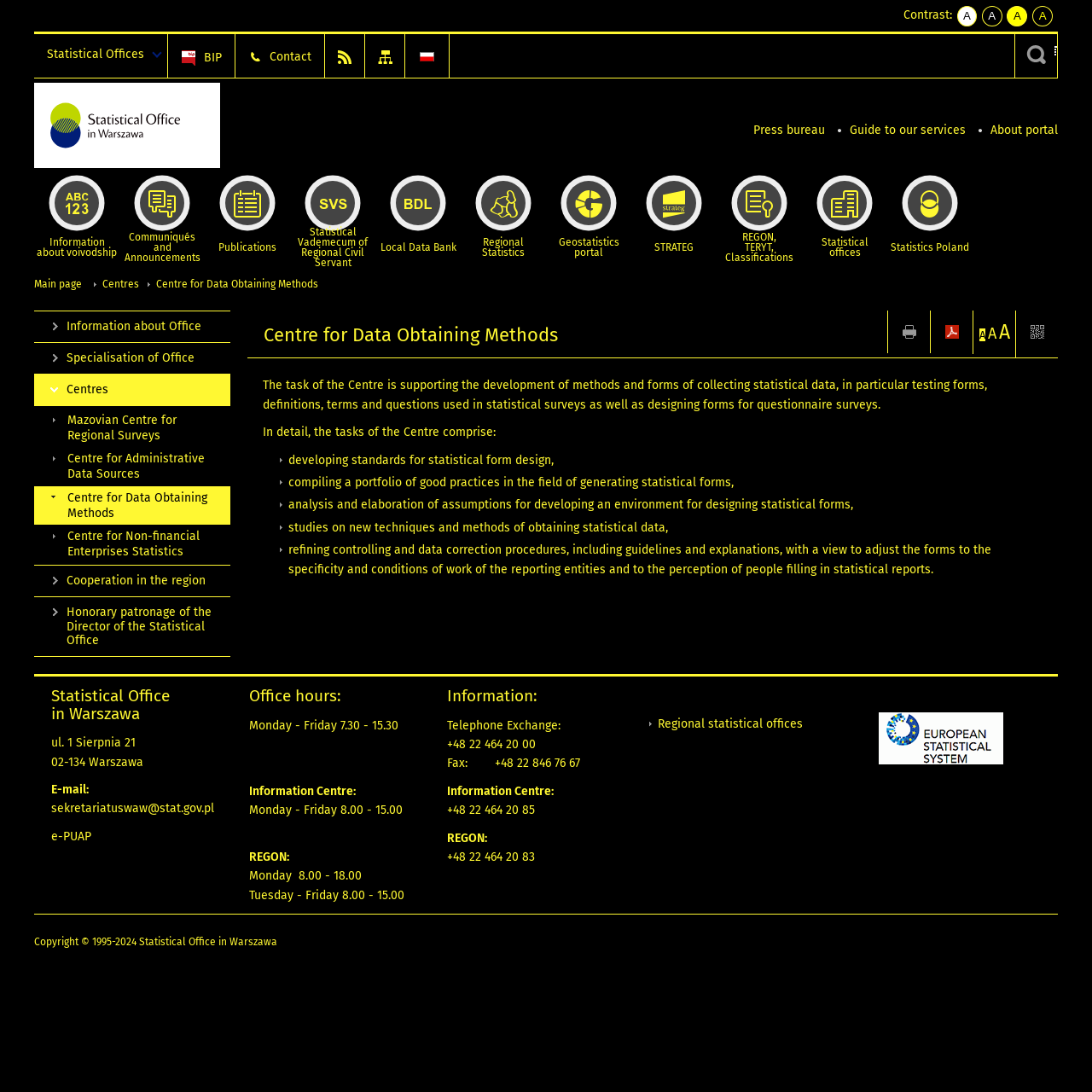Locate the bounding box coordinates of the clickable part needed for the task: "Explore the link 'Swopshop malmö'".

None